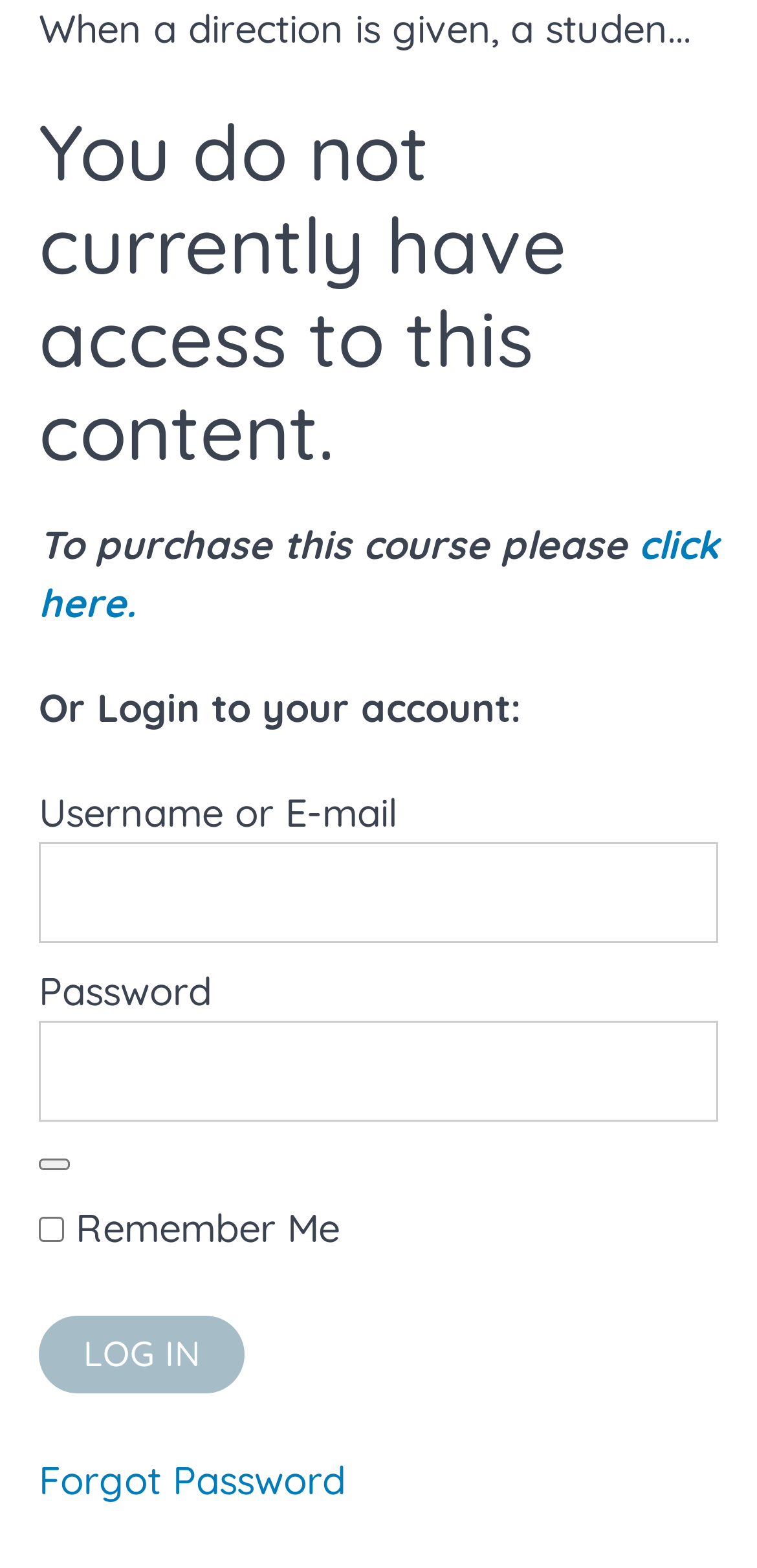Please locate the bounding box coordinates for the element that should be clicked to achieve the following instruction: "Watch the video about disabling segregation". Ensure the coordinates are given as four float numbers between 0 and 1, i.e., [left, top, right, bottom].

[0.0, 0.162, 0.072, 0.27]